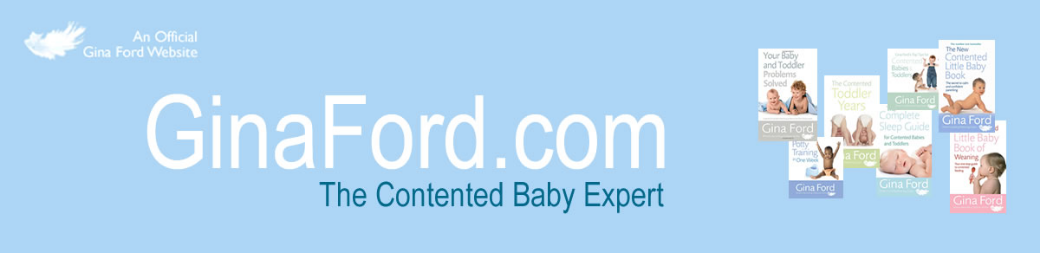Identify and describe all the elements present in the image.

The image showcases the official logo and banner of Gina Ford's website, GinaFord.com. The background features a soothing light blue color, reflecting a calm and inviting atmosphere suitable for a parenting and childcare resource. Prominently displayed is the text "GinaFord.com" in a clear, modern font, accentuated with the tagline "The Contented Baby Expert," reinforcing its focus on expert advice for parents. To the right, several book covers by Gina Ford are arranged, highlighting various titles that provide guidance on baby care and sleep solutions, illustrating the website's commitment to supporting parents with expert knowledge and resources. The overall design conveys a sense of professionalism and expertise in child-rearing practices.